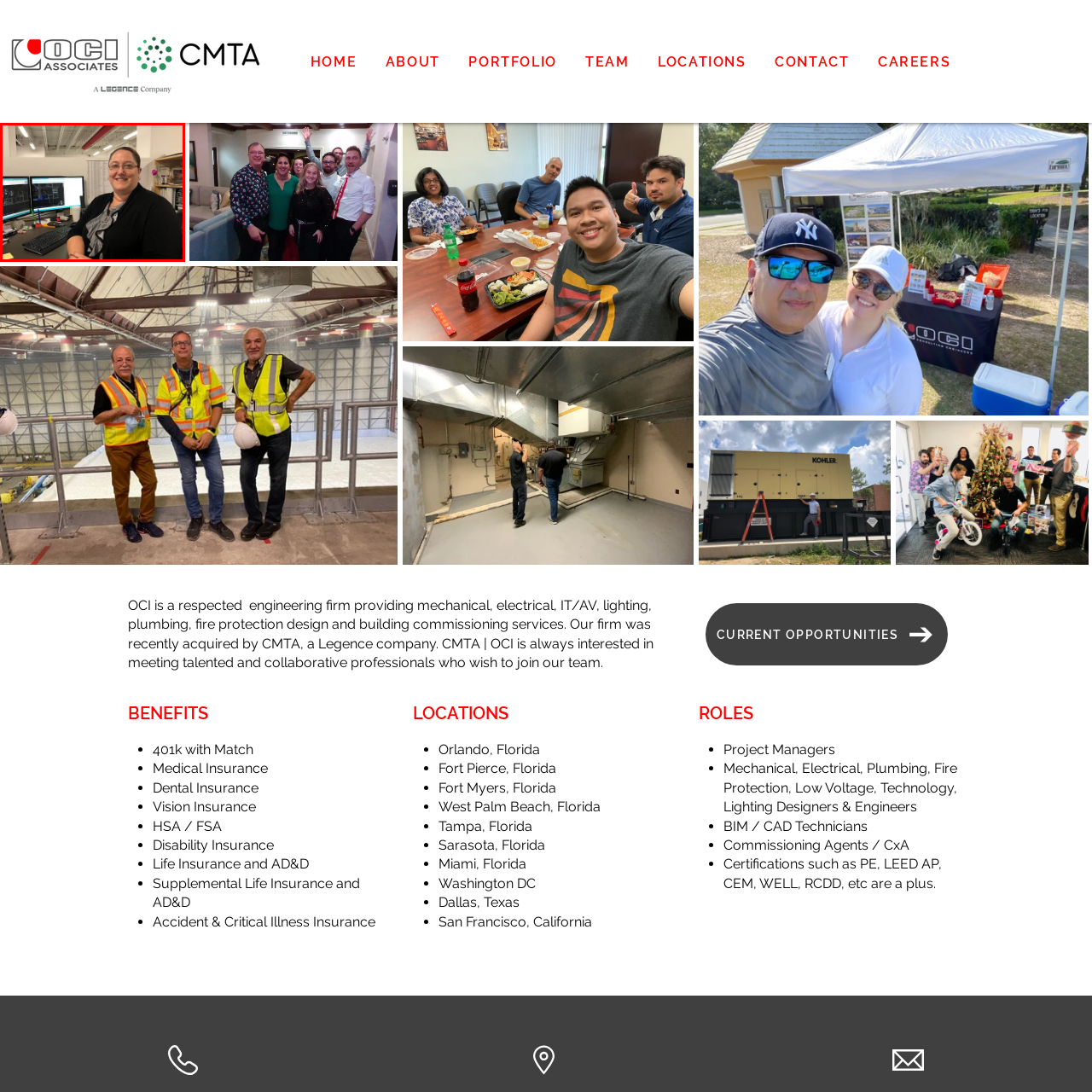Articulate a detailed description of the image enclosed by the red outline.

The image features Genaine Bailey, a Plumbing Designer, sitting at her workspace. She is smiling at the camera, exuding a friendly and approachable demeanor. Behind her, two computer monitors display technical drawings or plans, indicative of her role in engineering design. The workspace is organized, with various office supplies and a coffee cup visible on her desk. This professional setting highlights her contributions in the field of plumbing design within the engineering industry.